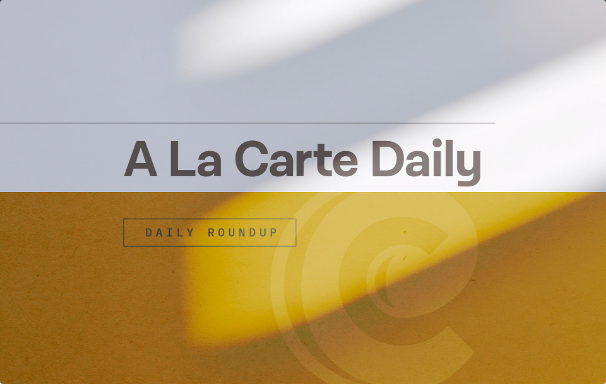Create a detailed narrative of what is happening in the image.

The image titled "A La Carte Collection cover image" presents a visually appealing design featuring the text "A La Carte Daily" prominently displayed in bold, modern typography. Below the main title, the phrase "DAILY ROUNDUP" is displayed in a smaller, subdued font, indicating the nature of the content as a recap or compilation for the day. The background features a blend of soft colors and abstract shapes, creating a warm and inviting atmosphere that complements the text. The overall layout suggests a focus on daily insights, reflections, or articles, inviting viewers to engage with the written content presented in the corresponding blog post about various topics.